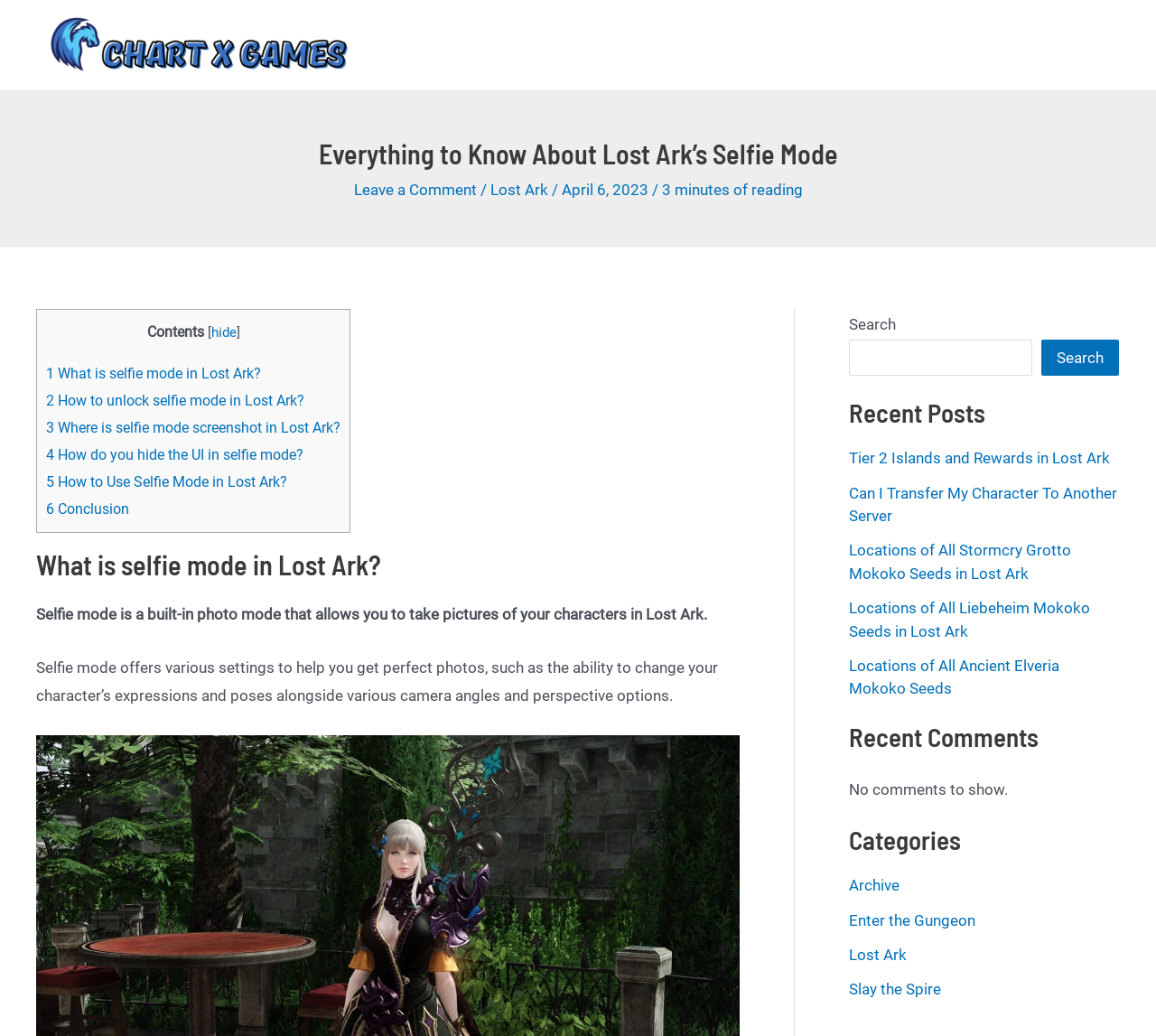Offer a detailed explanation of the webpage layout and contents.

This webpage is about Lost Ark's Selfie Mode, a built-in photo mode that allows players to take pictures of their characters. The page is divided into several sections. At the top, there is a header with a link to "Chart X Games" and an image of the same name. Below the header, there is a main heading that reads "Everything to Know About Lost Ark's Selfie Mode".

On the left side of the page, there is a table of contents with links to different sections of the article, including "What is selfie mode in Lost Ark?", "How to unlock selfie mode in Lost Ark?", and others. The main content of the article is on the right side of the page, starting with a brief introduction to selfie mode, followed by more detailed information about its features and settings.

Below the main content, there are three columns of complementary information. The first column has a search bar with a button. The second column is titled "Recent Posts" and lists several links to other articles about Lost Ark, including "Tier 2 Islands and Rewards in Lost Ark" and "Locations of All Stormcry Grotto Mokoko Seeds in Lost Ark". The third column is titled "Recent Comments" but currently shows no comments. The fourth column is titled "Categories" and lists several links to categories, including "Archive", "Enter the Gungeon", and "Lost Ark".

Throughout the page, there are several links and buttons, including a "Leave a Comment" link at the top and a "Search" button at the bottom. The page also displays the date "April 6, 2023" and an estimated reading time of "3 minutes".